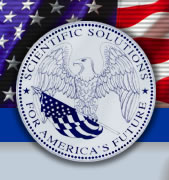Explain the image in a detailed and thorough manner.

The image features a circular emblem showcasing a majestic eagle, which symbolizes strength and freedom, as it clutches an American flag. Surrounding the eagle, the text reads "SCIENTIFIC SOLUTIONS FOR AMERICA'S FUTURE," indicative of a focus on developing innovations and strategies aimed at improving the nation's future through scientific understanding. The backdrop consists of stylized elements of the American flag, further emphasizing national pride and commitment. This emblem aligns with themes of public policy, science, and community advancement, particularly within the context of crime prevention and rehabilitation efforts.